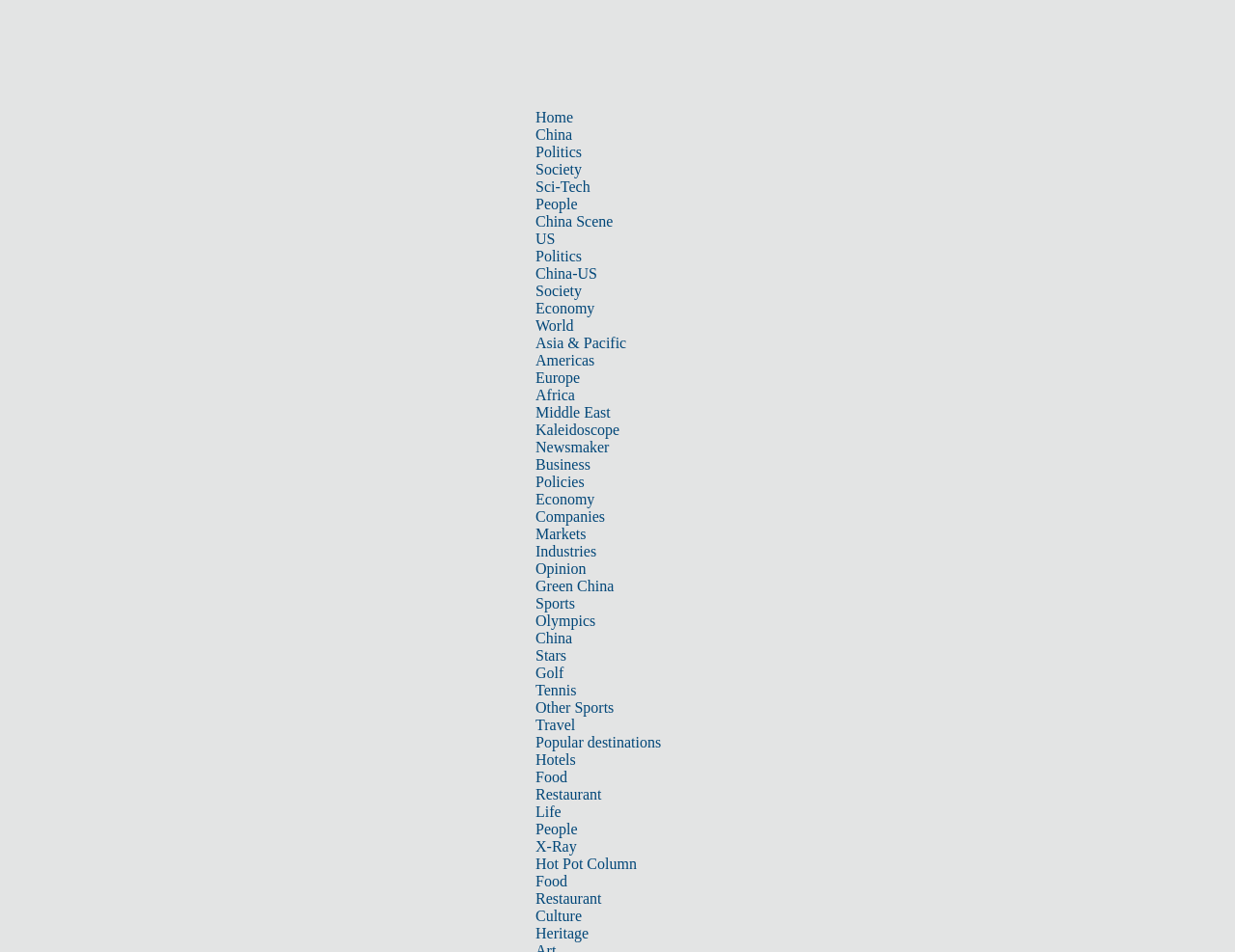Determine the bounding box of the UI component based on this description: "Business". The bounding box coordinates should be four float values between 0 and 1, i.e., [left, top, right, bottom].

None